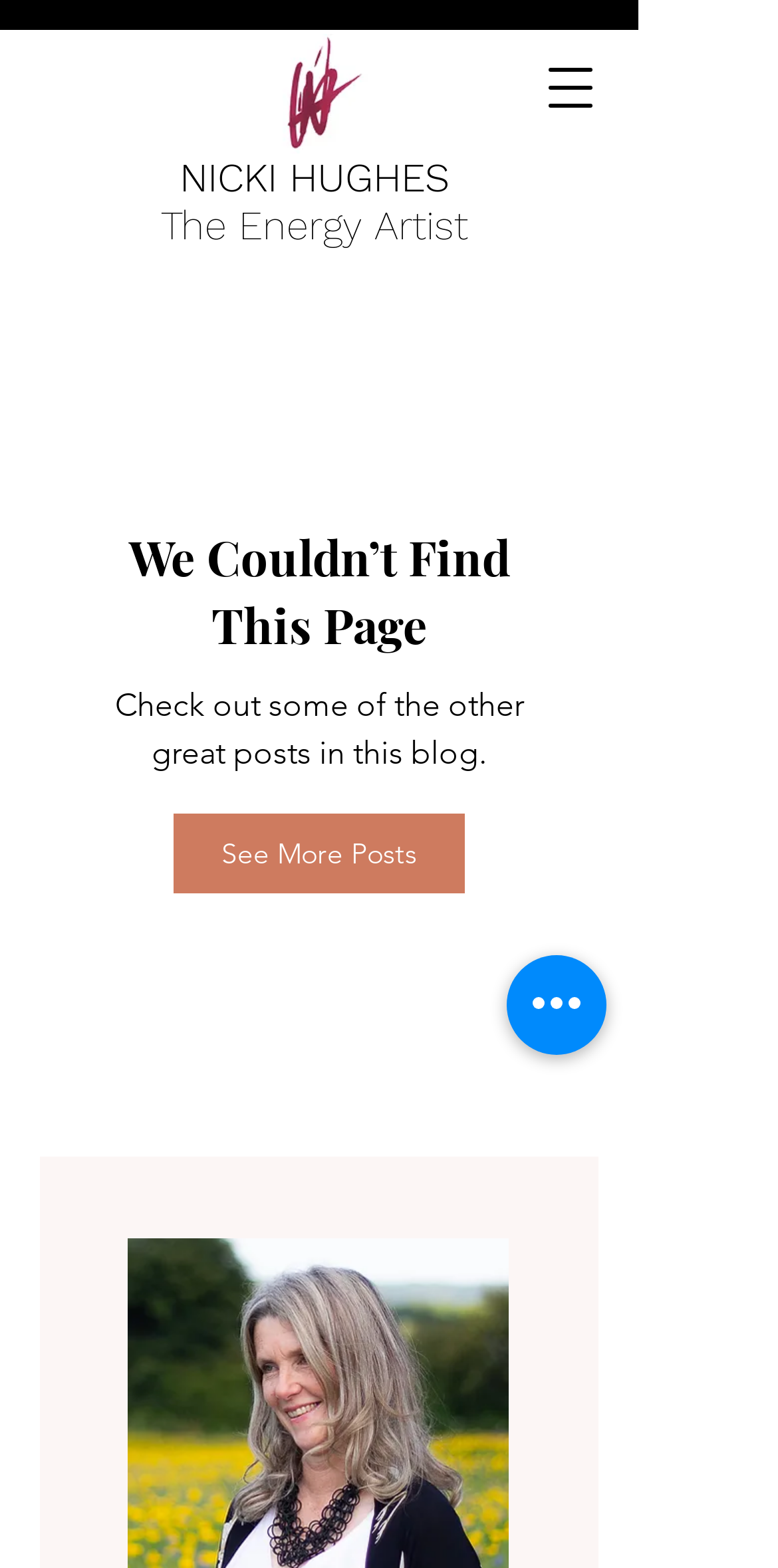Please determine the bounding box coordinates, formatted as (top-left x, top-left y, bottom-right x, bottom-right y), with all values as floating point numbers between 0 and 1. Identify the bounding box of the region described as: See More Posts

[0.223, 0.519, 0.597, 0.57]